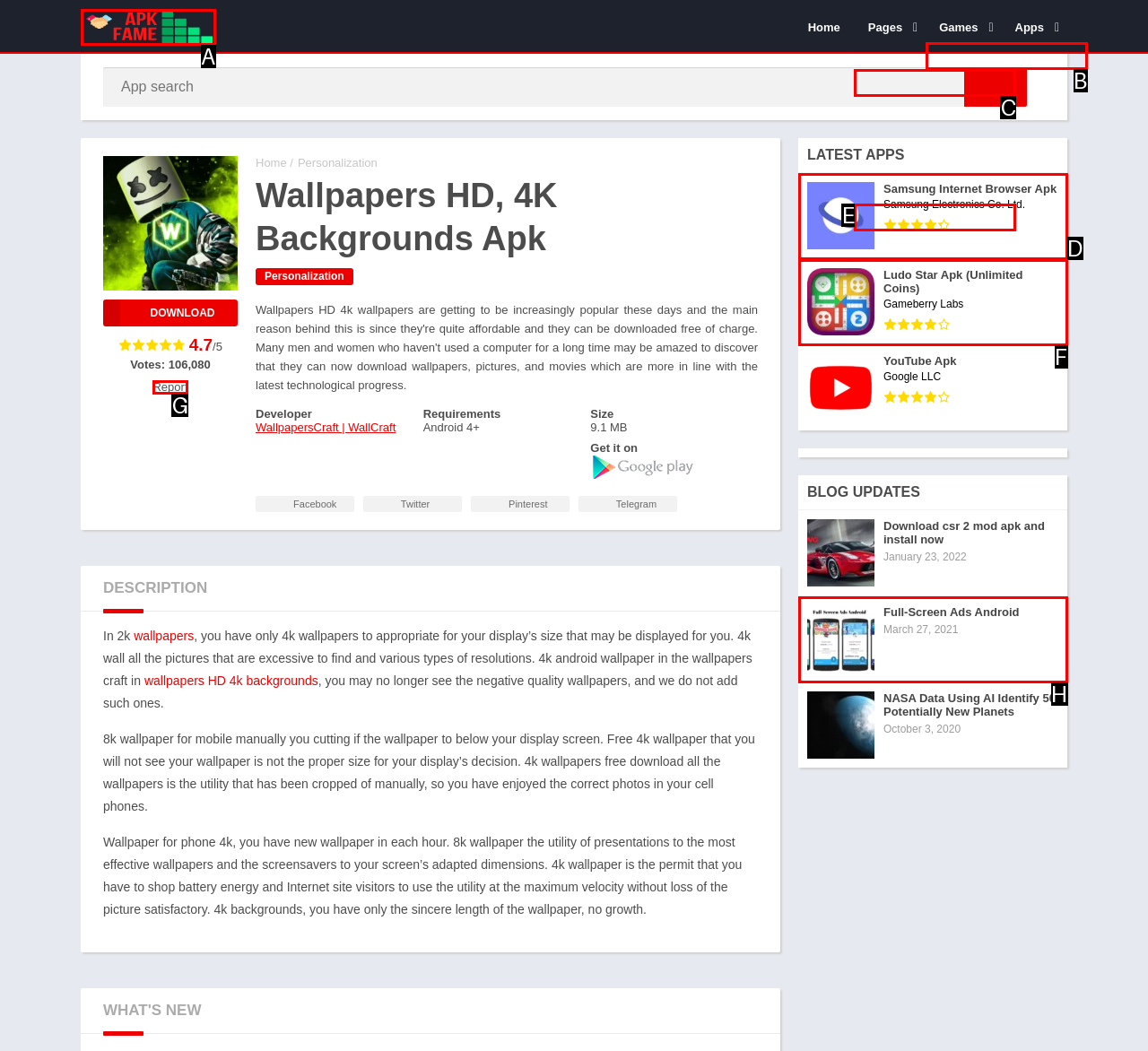Find the HTML element that suits the description: T&C
Indicate your answer with the letter of the matching option from the choices provided.

C